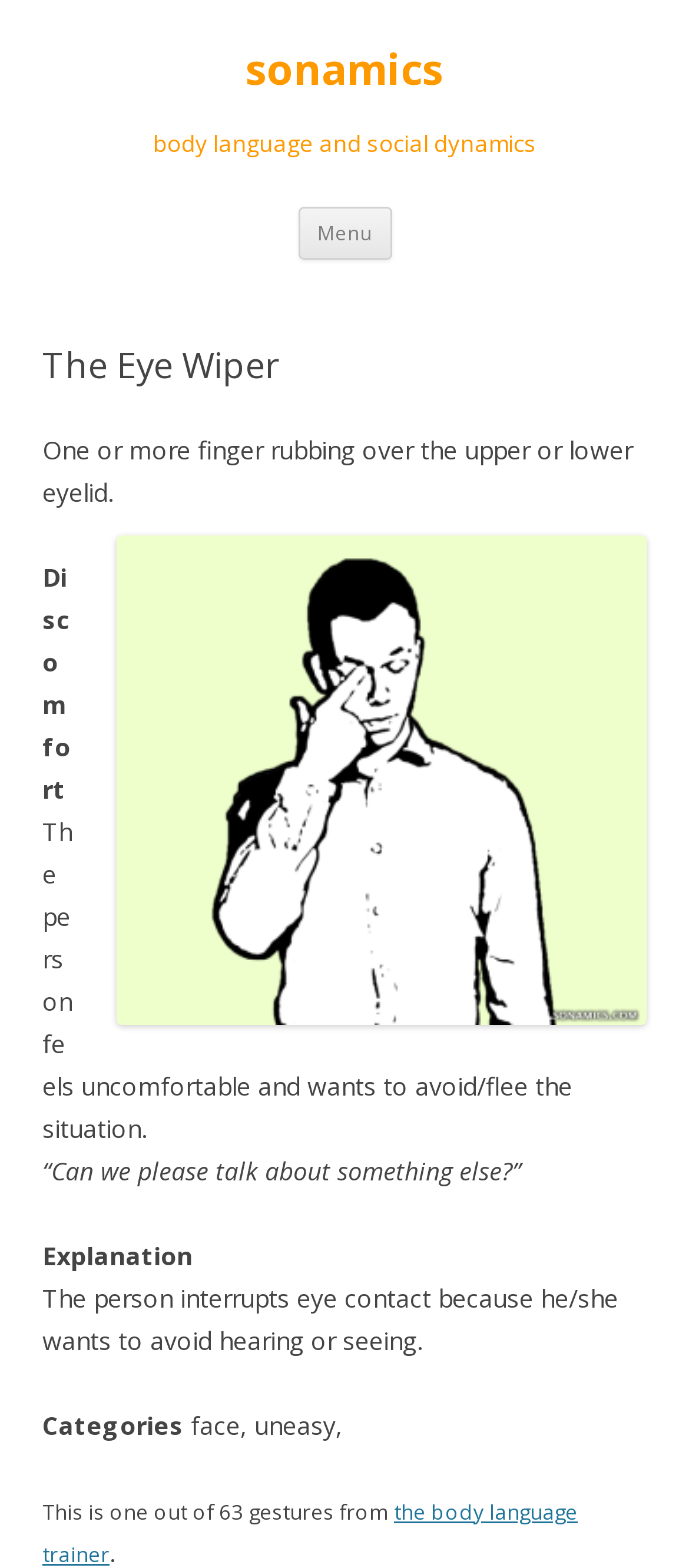Locate the bounding box of the UI element defined by this description: "Menu". The coordinates should be given as four float numbers between 0 and 1, formatted as [left, top, right, bottom].

[0.432, 0.132, 0.568, 0.165]